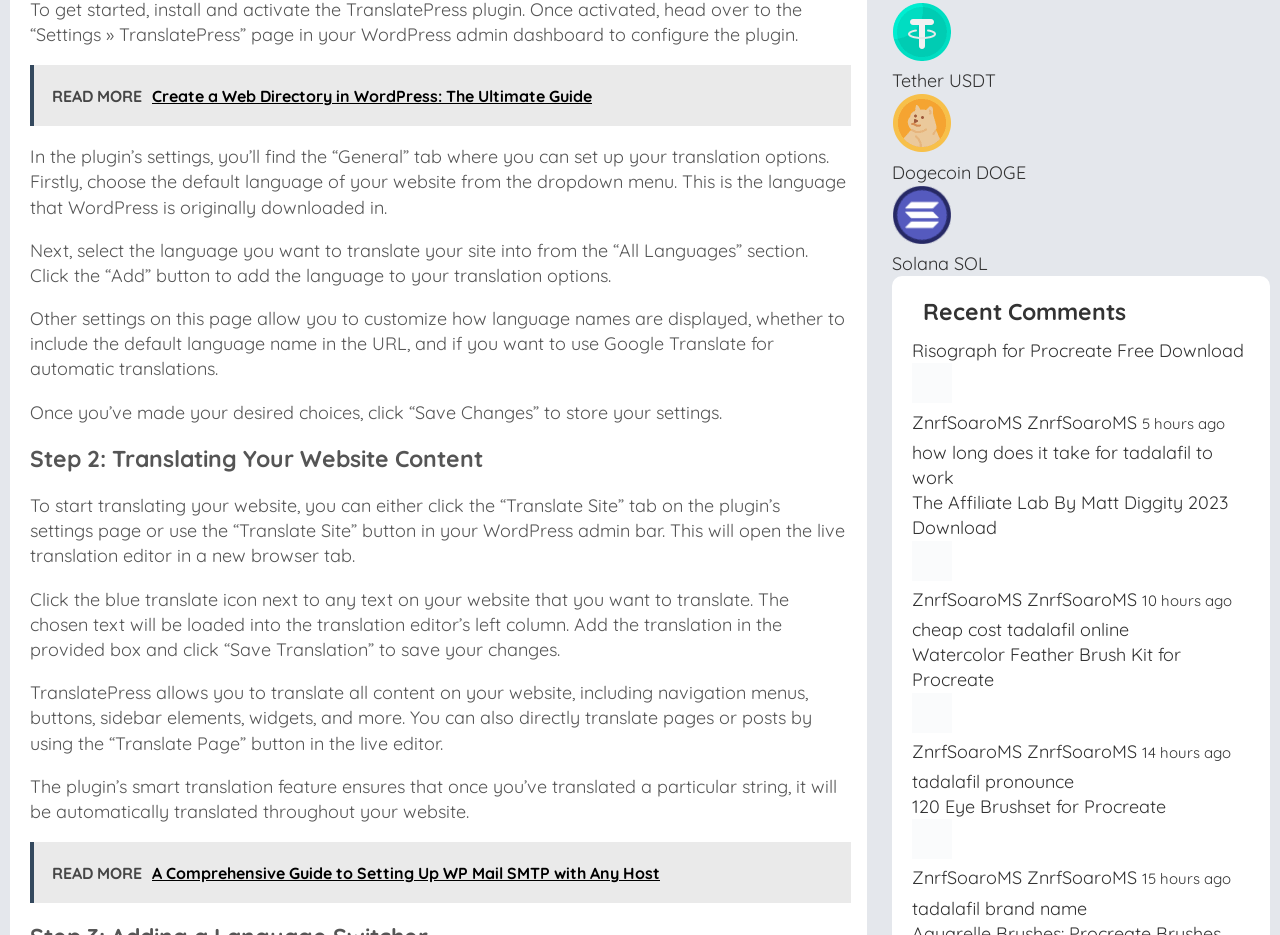Respond to the following question using a concise word or phrase: 
What is the smart translation feature of TranslatePress?

Automatically translates a string throughout the website